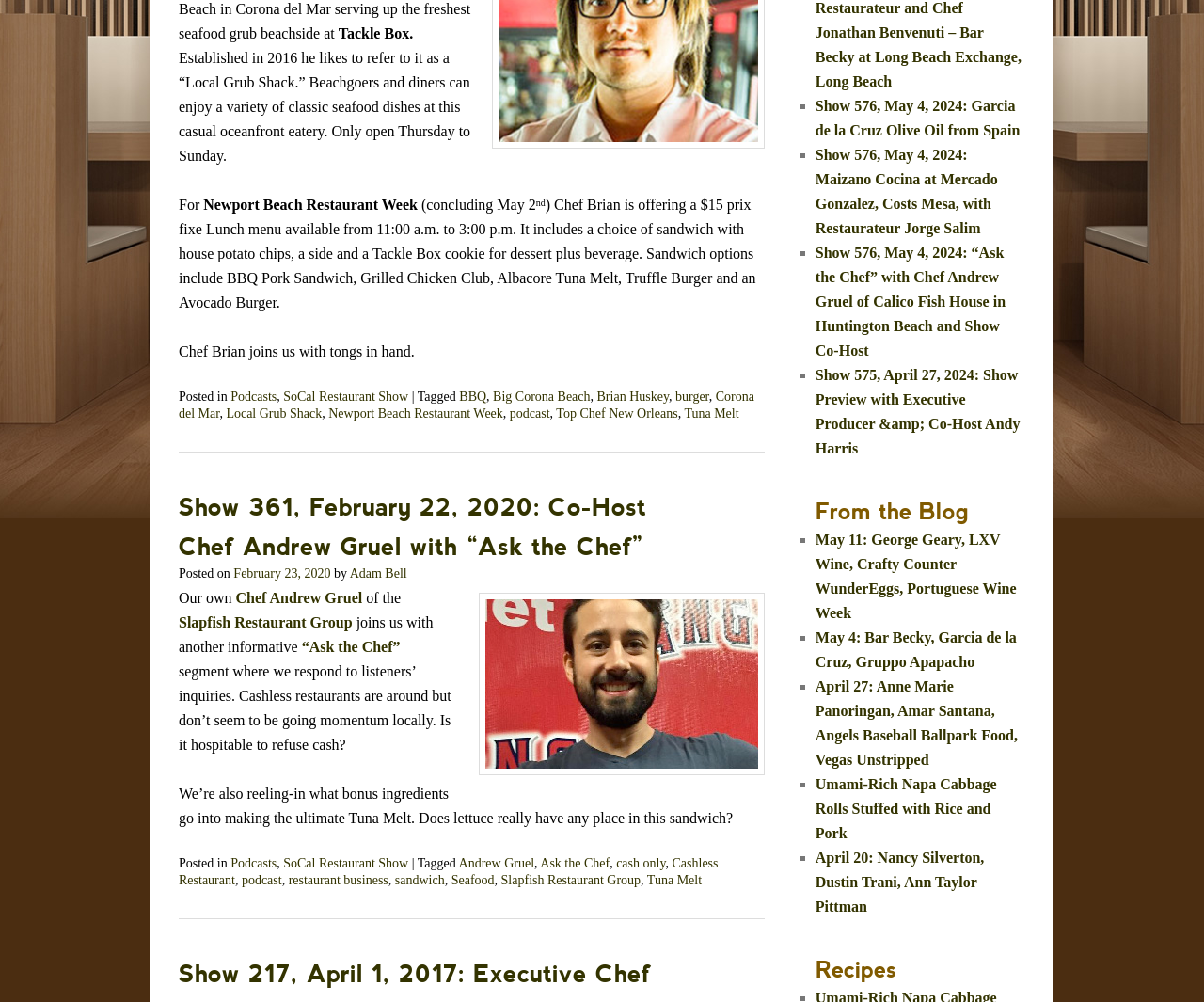Given the element description: "Ask the Chef", predict the bounding box coordinates of this UI element. The coordinates must be four float numbers between 0 and 1, given as [left, top, right, bottom].

[0.449, 0.855, 0.506, 0.869]